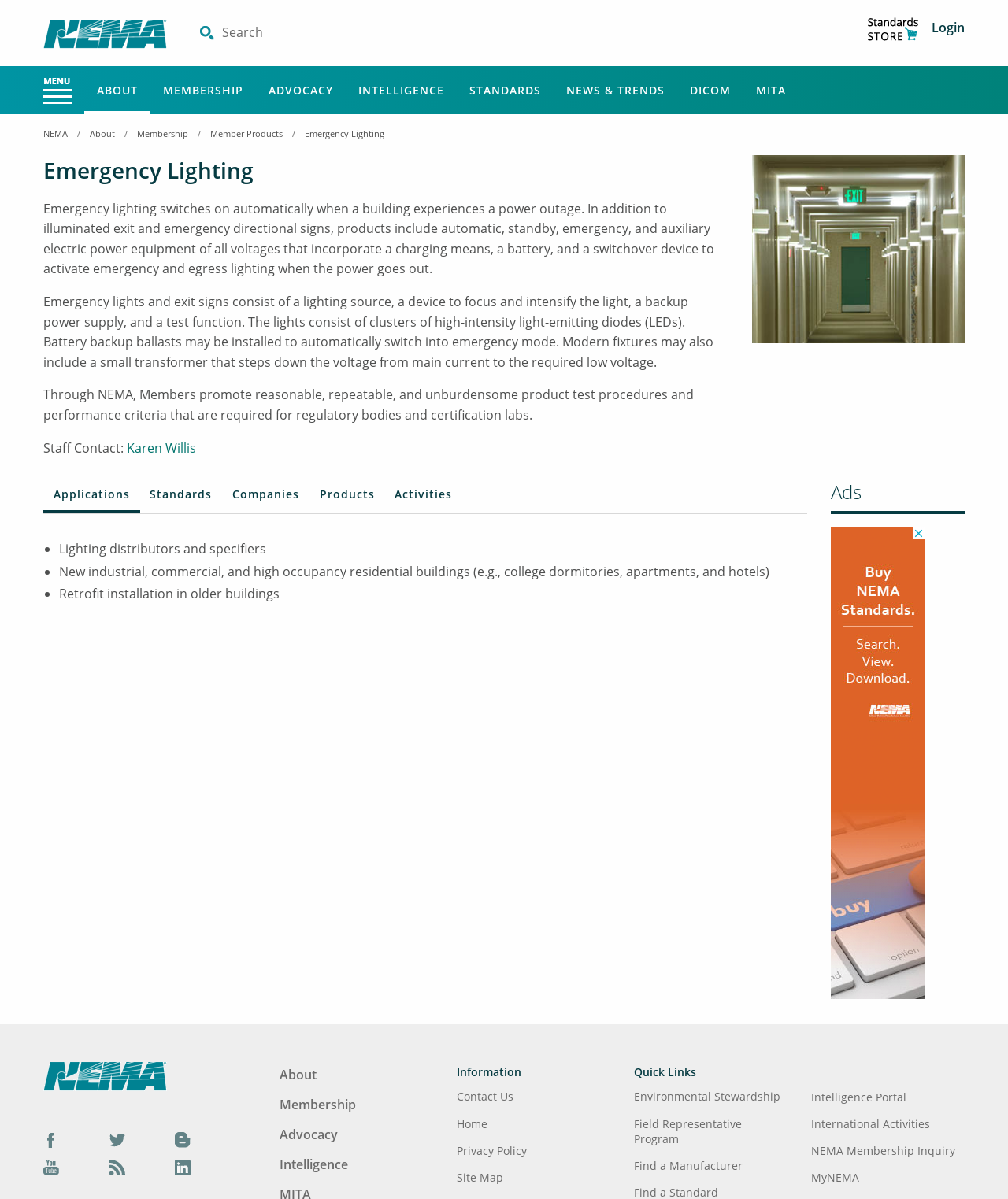Respond with a single word or phrase for the following question: 
What is NEMA's role in emergency lighting?

Promoting reasonable product test procedures